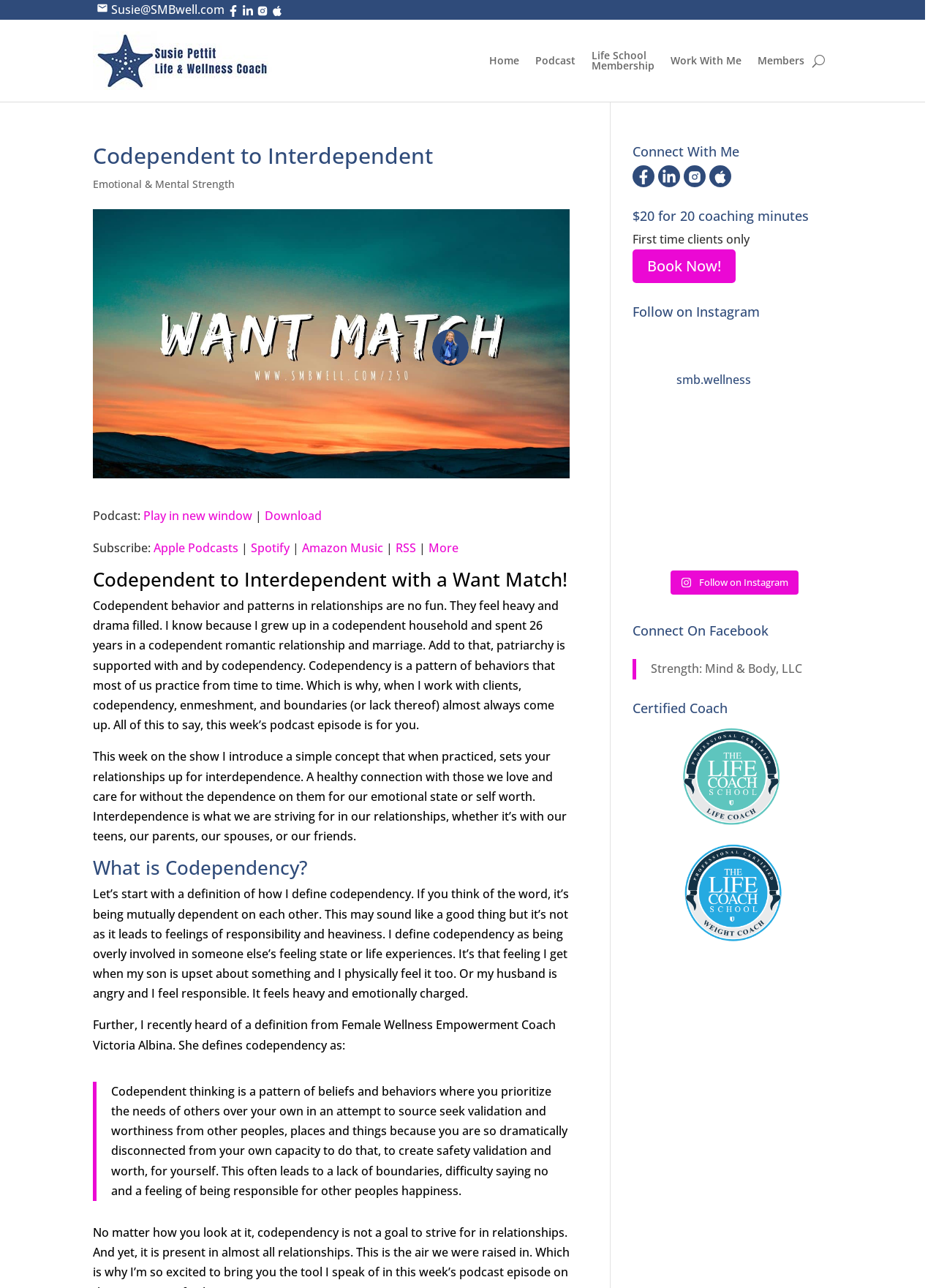What is the topic of the podcast episode?
Please ensure your answer to the question is detailed and covers all necessary aspects.

I found this answer by reading the text on the webpage, which mentions 'codependent behavior and patterns in relationships' and 'codependency is a pattern of behaviors'. This suggests that the topic of the podcast episode is codependency.